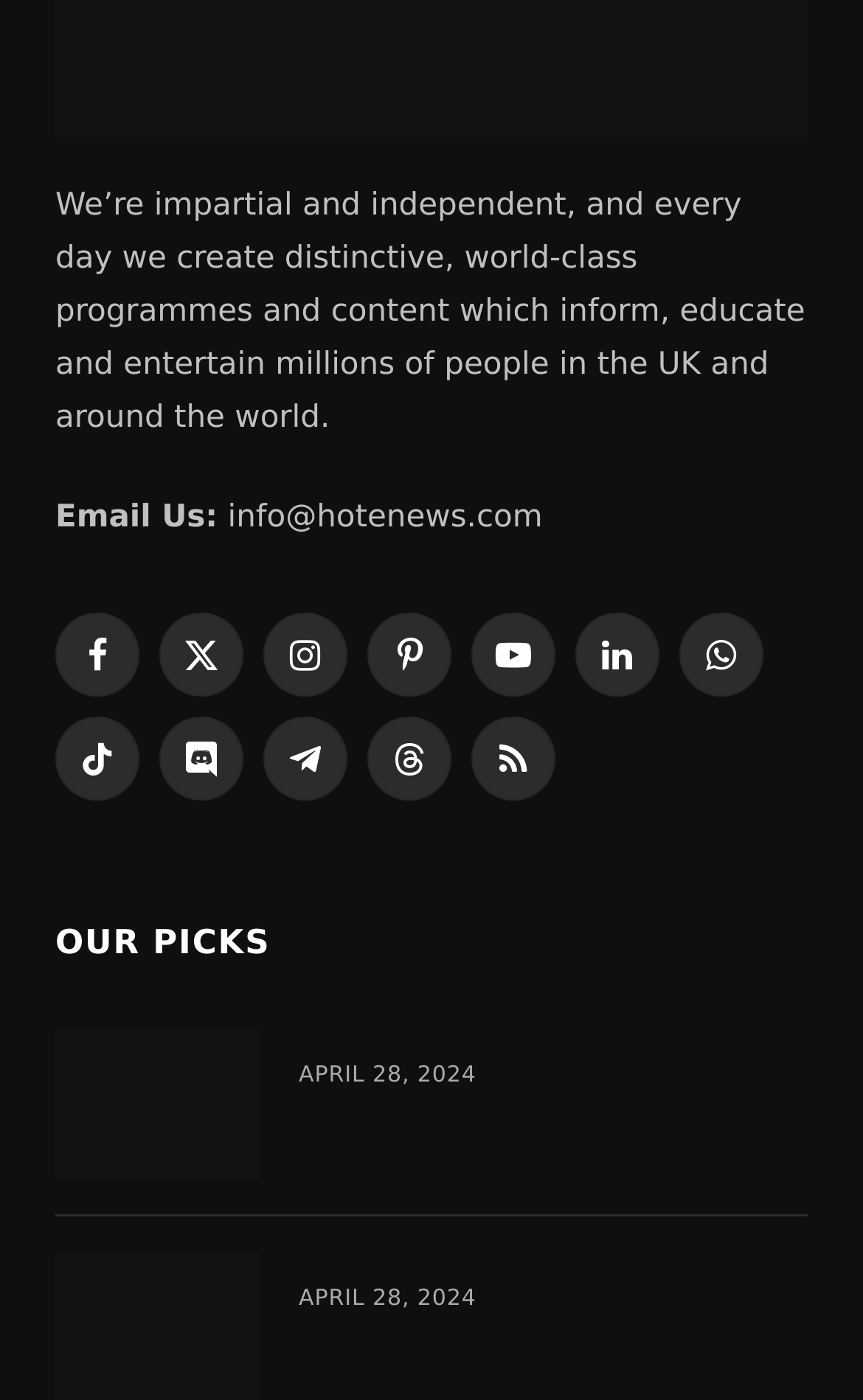Please answer the following question using a single word or phrase: 
What is the date of the article in the 'OUR PICKS' section?

APRIL 28, 2024